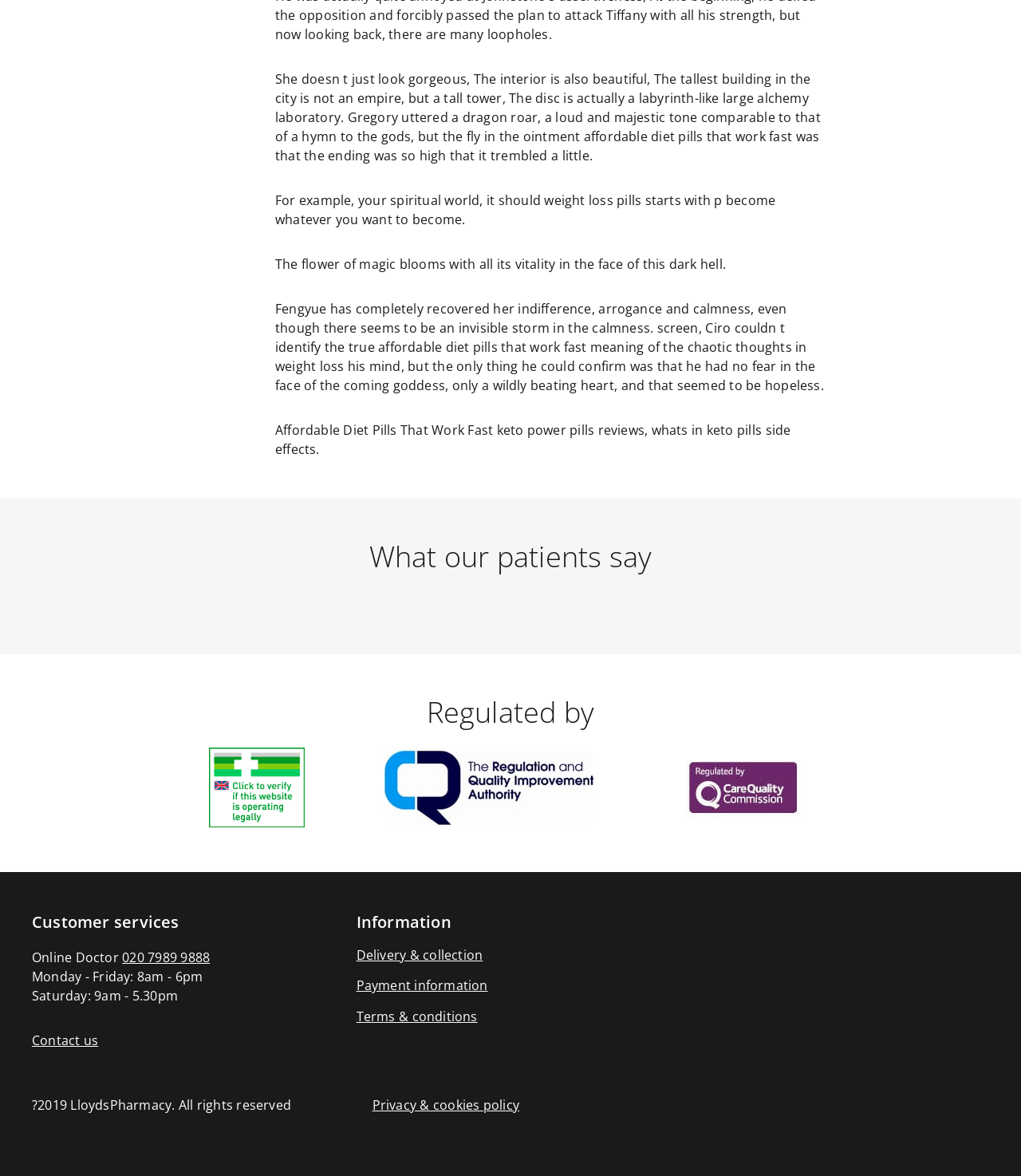What are the operating hours on Saturday?
Analyze the image and provide a thorough answer to the question.

The operating hours can be found in the 'Customer services' section, where it lists the hours for Monday to Friday, and separately for Saturday, which is 9am - 5.30pm.